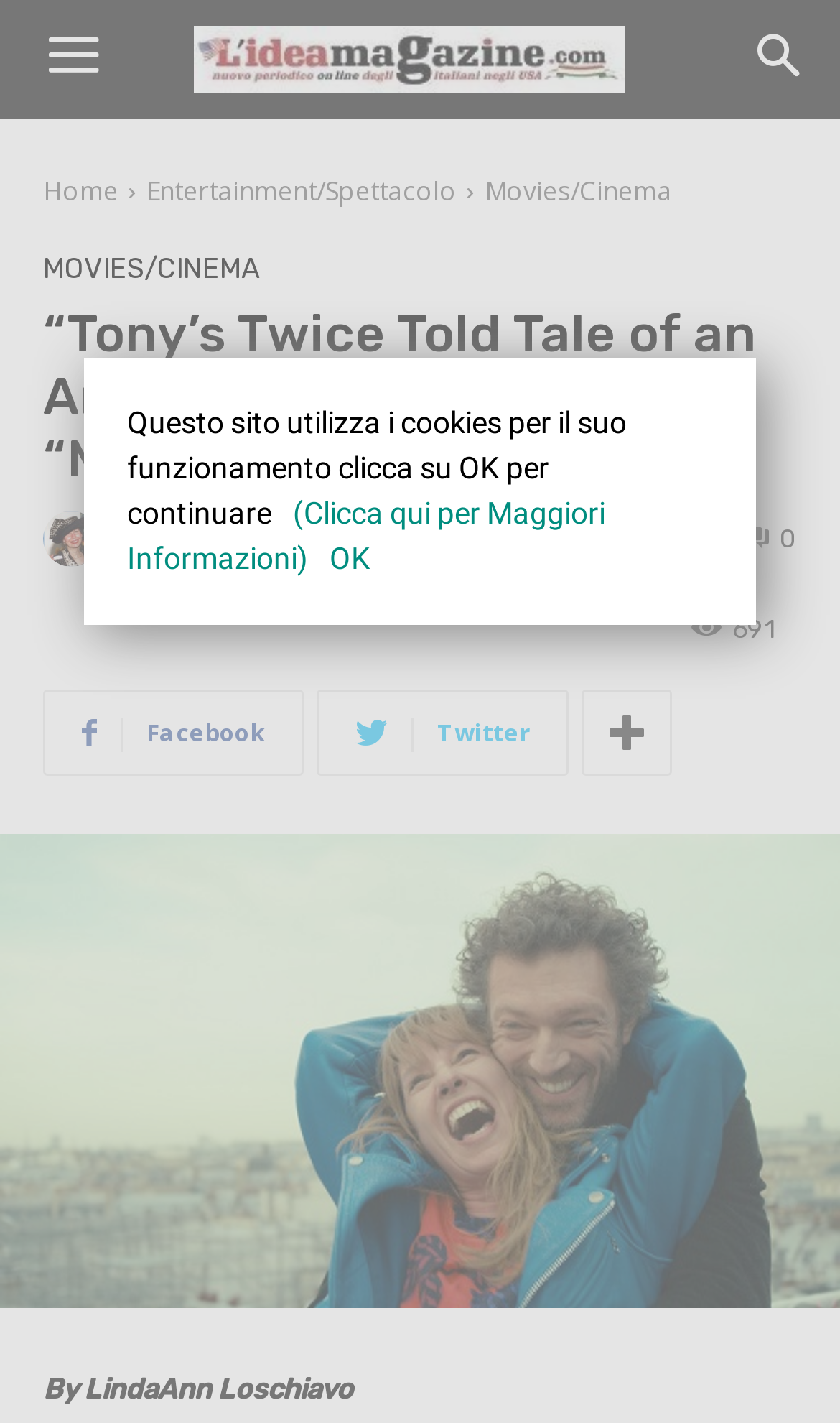Analyze the image and give a detailed response to the question:
When was the film review published?

The film review was published on '3 September 2016' as indicated by the time element on the webpage.